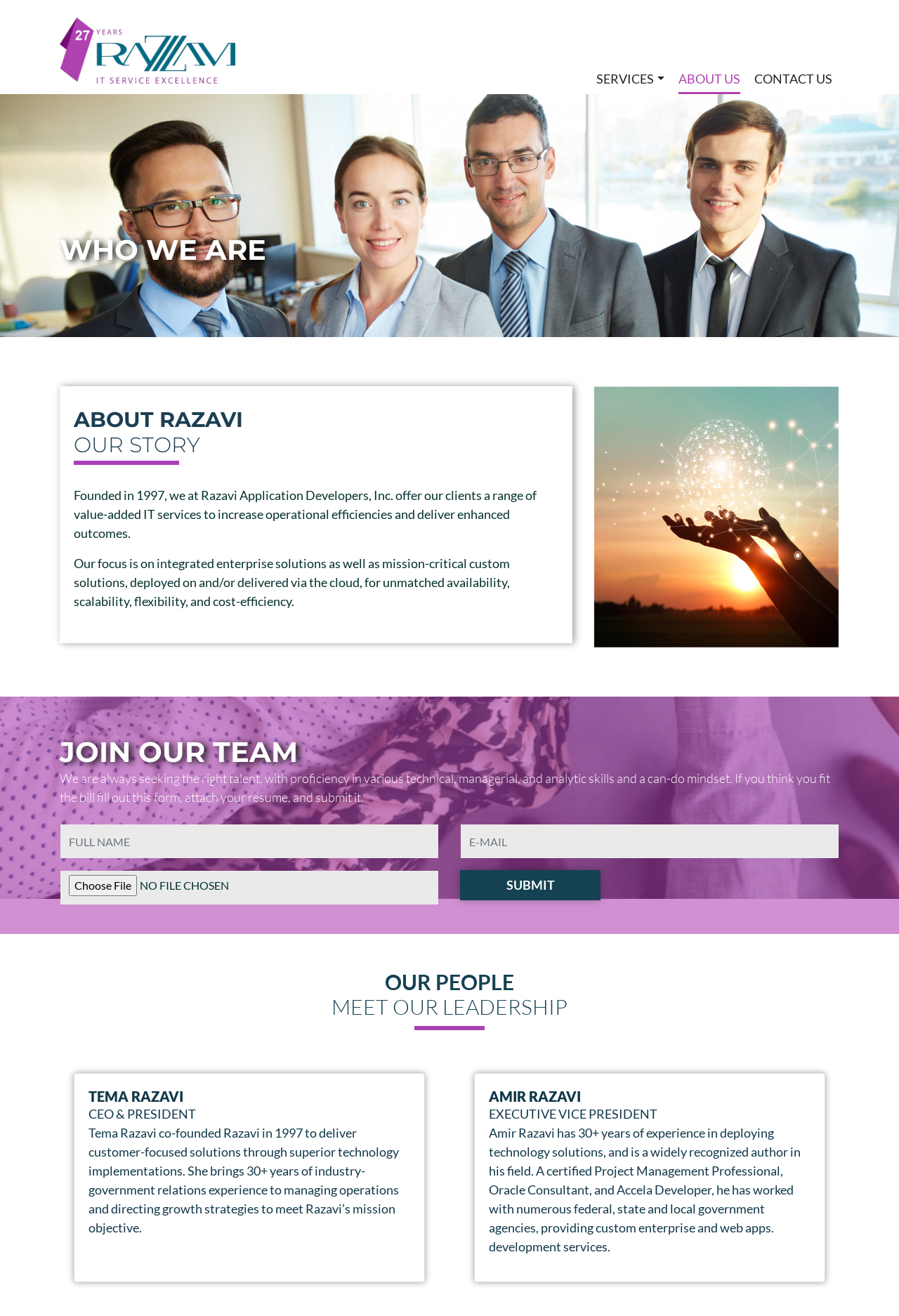Answer the following in one word or a short phrase: 
What is the purpose of the form on this page?

To submit a job application